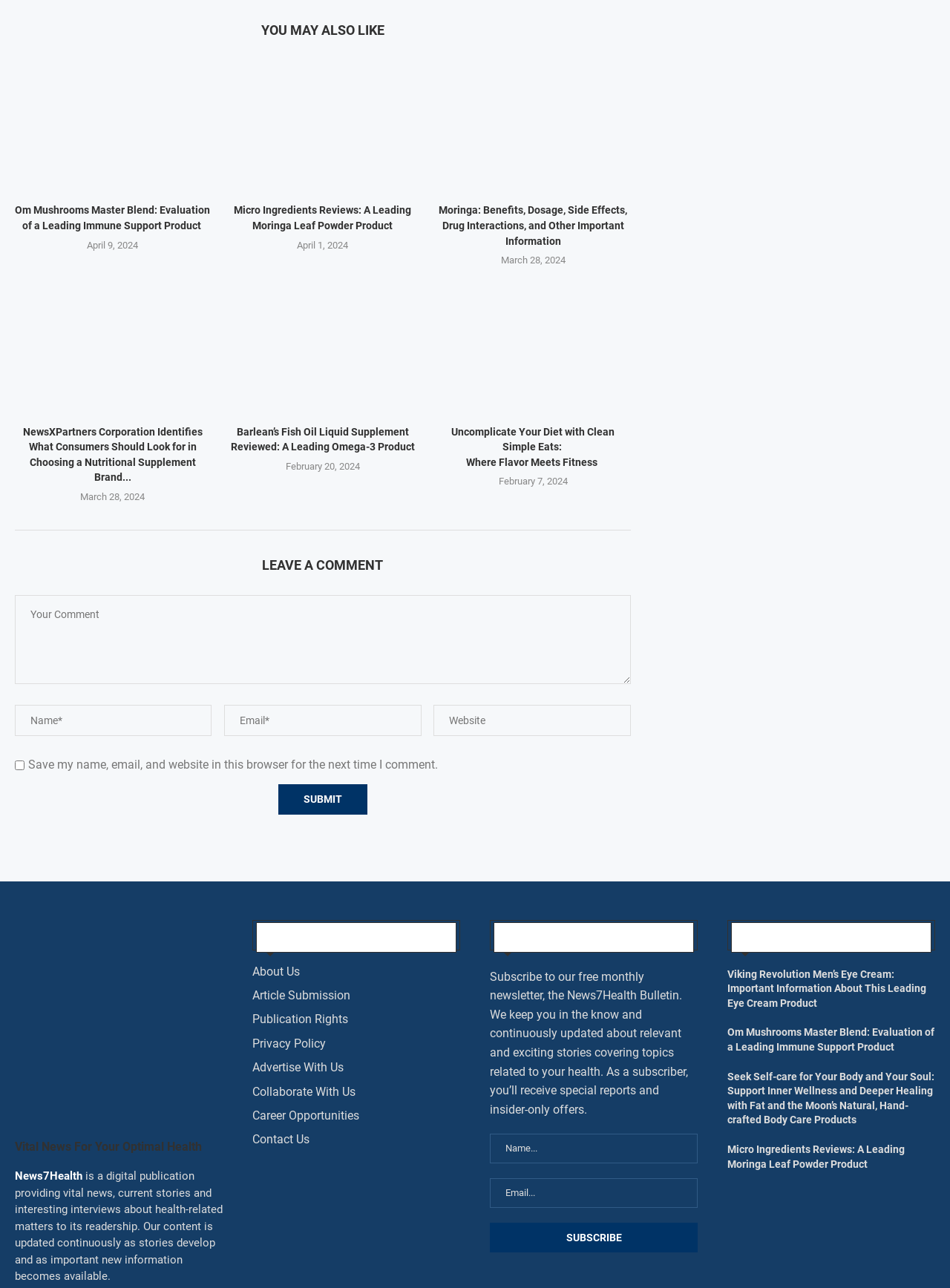Pinpoint the bounding box coordinates of the area that should be clicked to complete the following instruction: "Subscribe to the newsletter". The coordinates must be given as four float numbers between 0 and 1, i.e., [left, top, right, bottom].

[0.516, 0.74, 0.734, 0.763]